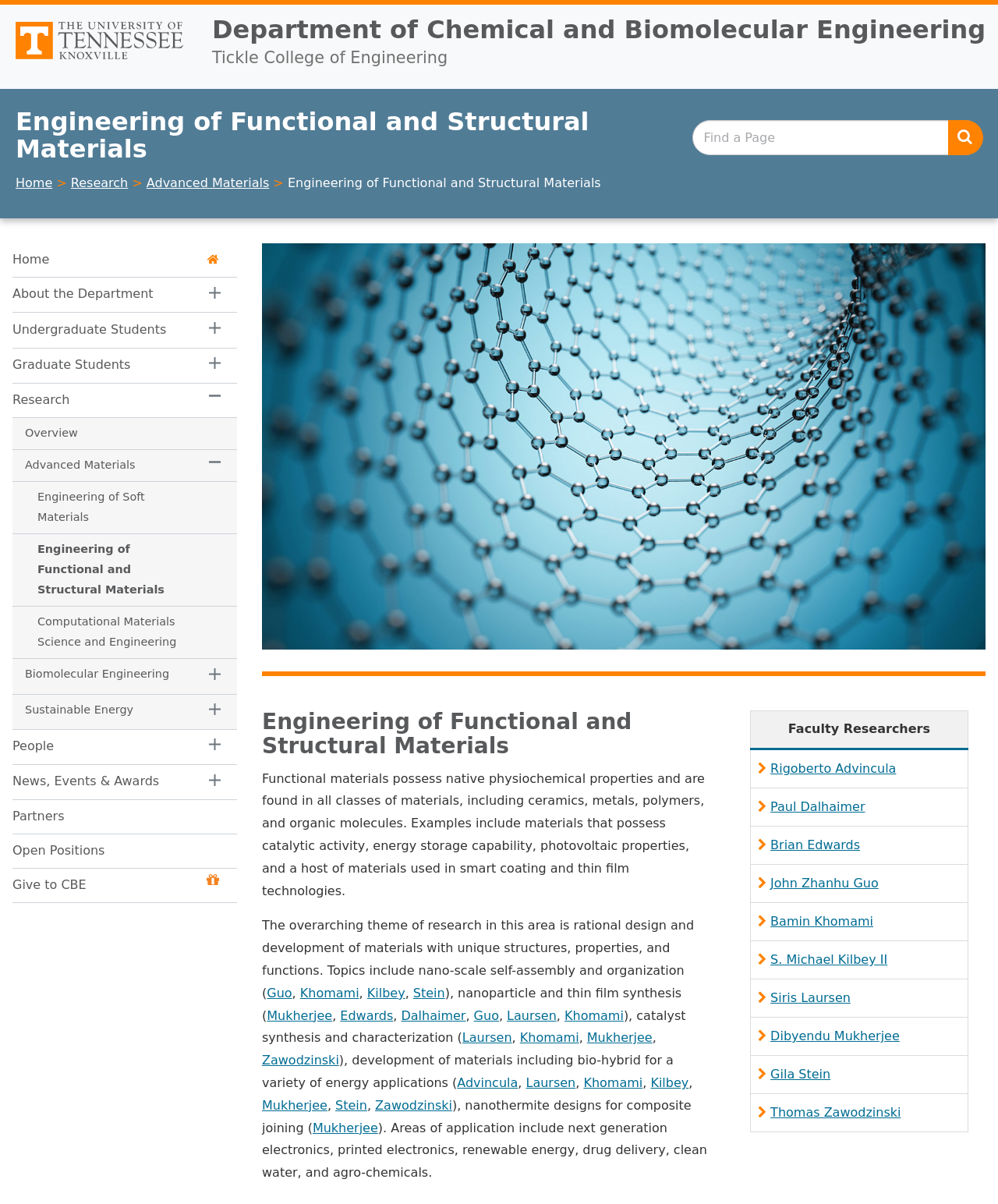Who are the researchers mentioned in the 'Engineering of Functional and Structural Materials' area?
Use the screenshot to answer the question with a single word or phrase.

Guo, Khomami, Kilbey